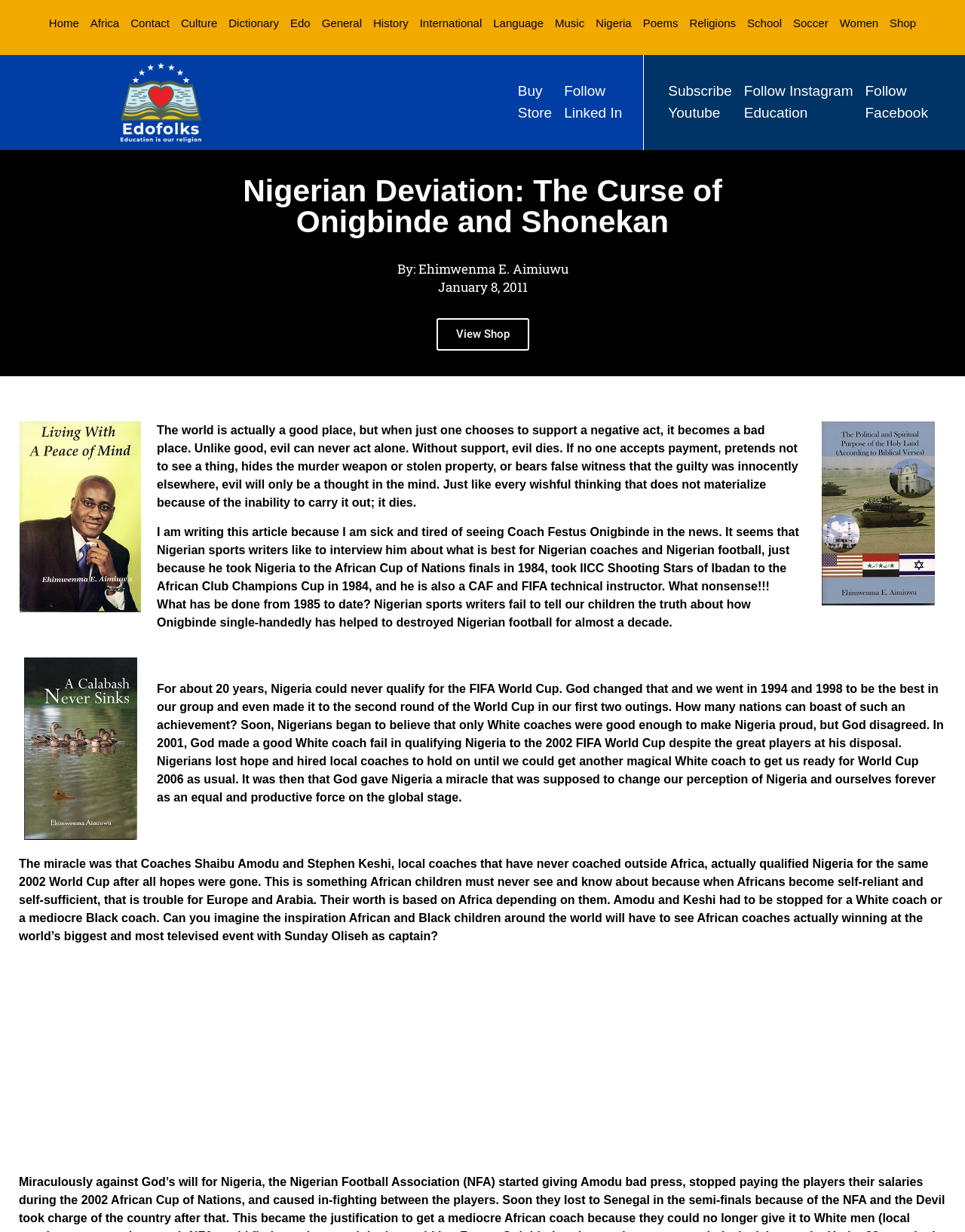Indicate the bounding box coordinates of the clickable region to achieve the following instruction: "Click the 'Covid' category."

None